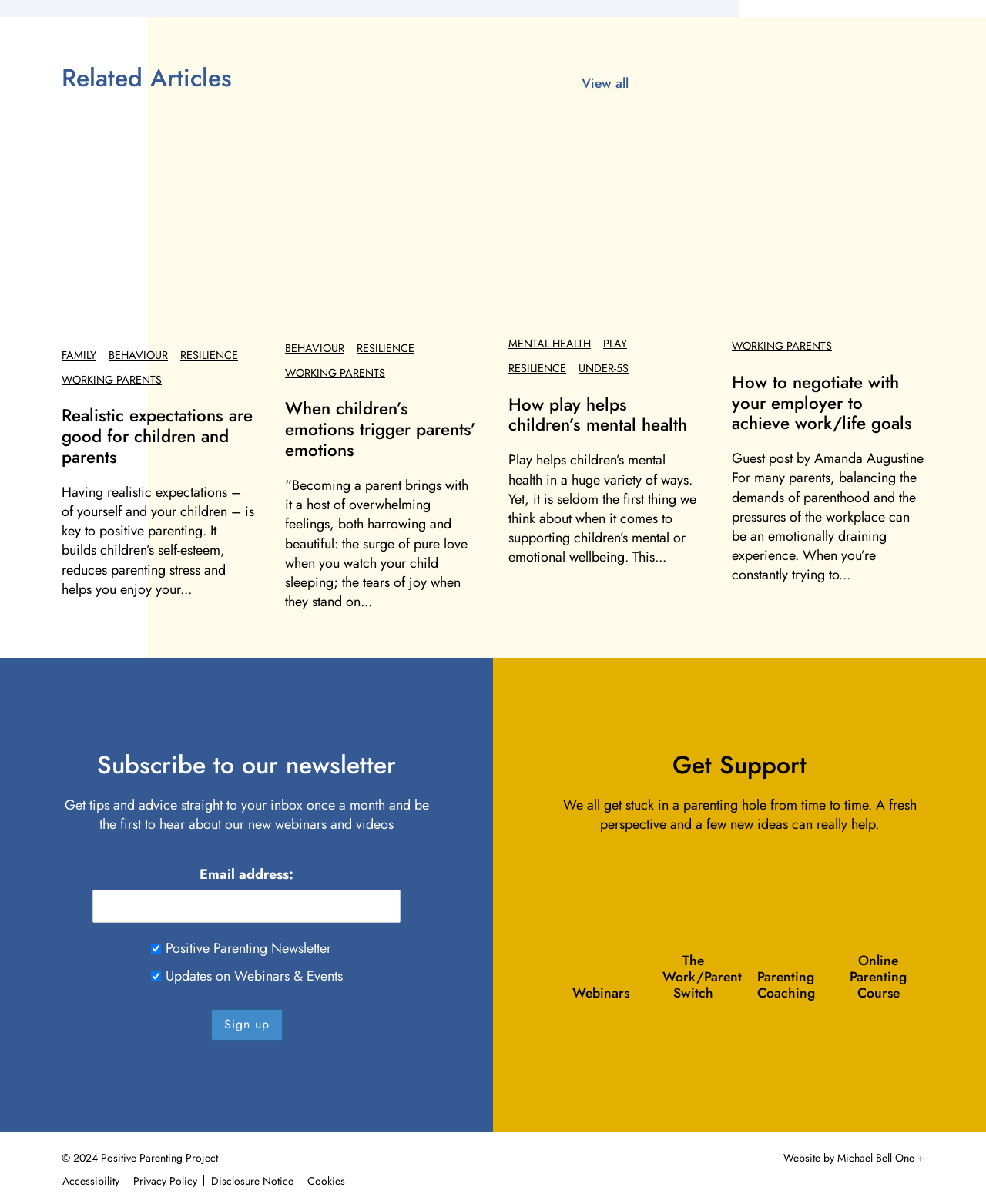Please determine the bounding box coordinates of the element to click on in order to accomplish the following task: "Learn about parenting coaching". Ensure the coordinates are four float numbers ranging from 0 to 1, i.e., [left, top, right, bottom].

[0.766, 0.719, 0.828, 0.845]